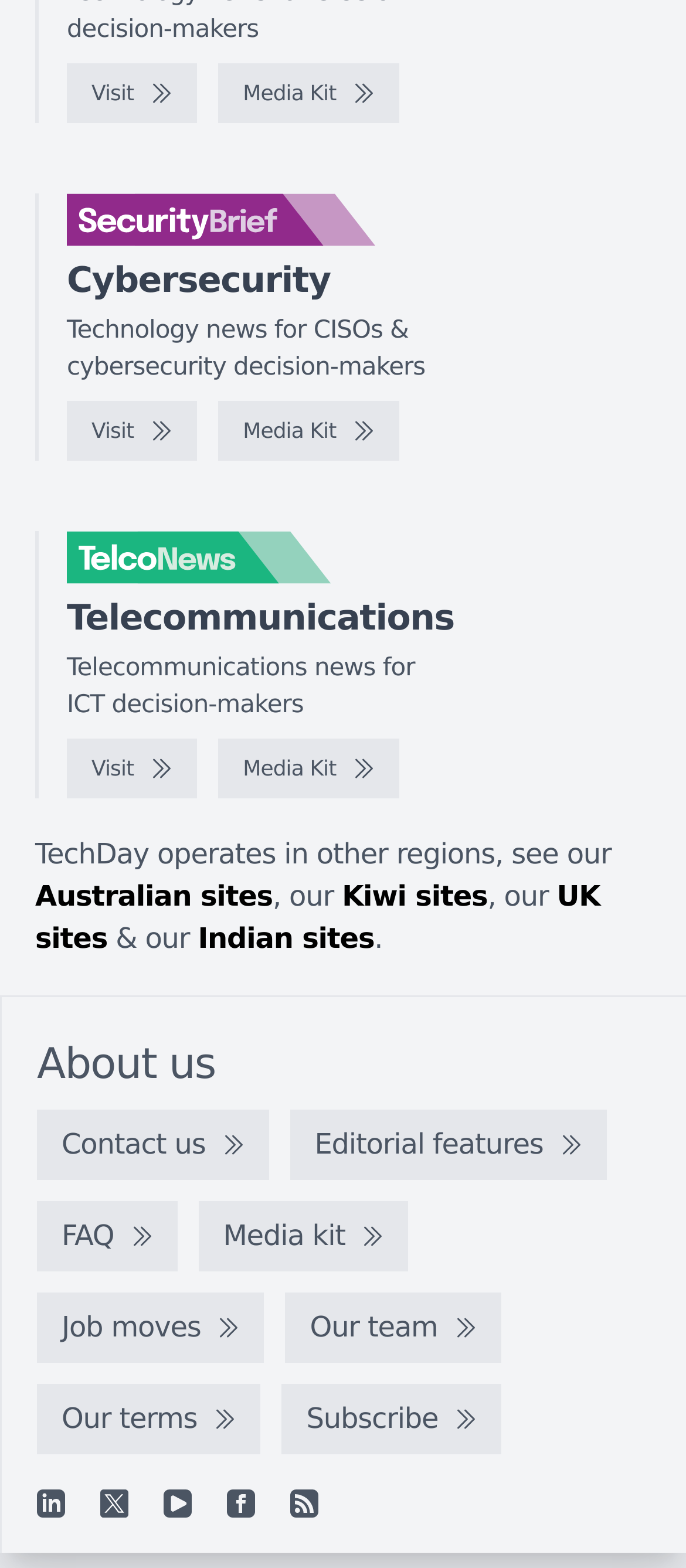Identify the coordinates of the bounding box for the element described below: "aria-label="Linkedin"". Return the coordinates as four float numbers between 0 and 1: [left, top, right, bottom].

[0.054, 0.95, 0.095, 0.968]